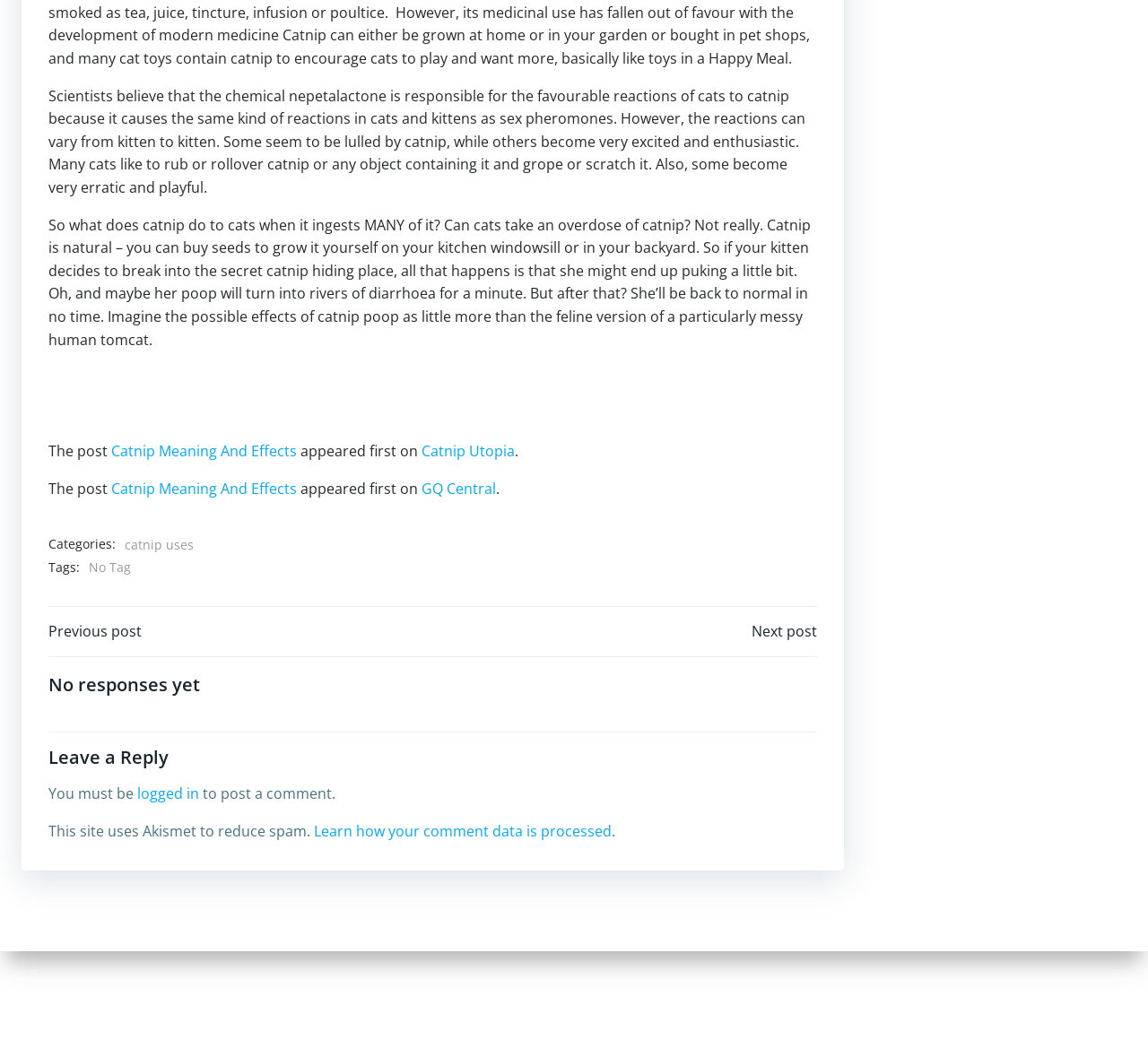What is catnip responsible for in cats?
Based on the image, answer the question with as much detail as possible.

According to the text, scientists believe that the chemical nepetalactone in catnip is responsible for the favourable reactions of cats to catnip, which causes the same kind of reactions in cats and kittens as sex pheromones.